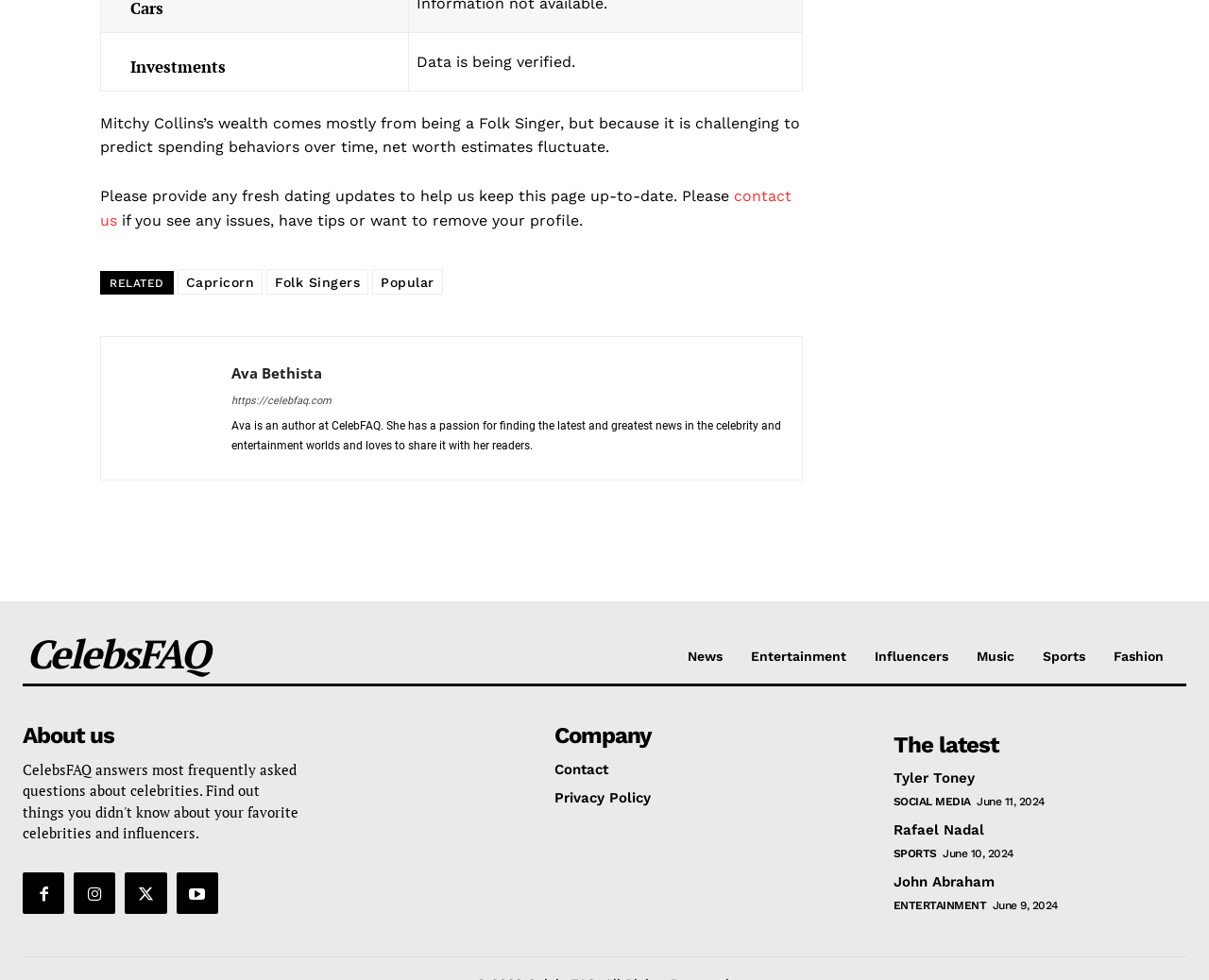Can you pinpoint the bounding box coordinates for the clickable element required for this instruction: "Read about 'Tyler Toney'"? The coordinates should be four float numbers between 0 and 1, i.e., [left, top, right, bottom].

[0.739, 0.785, 0.981, 0.802]